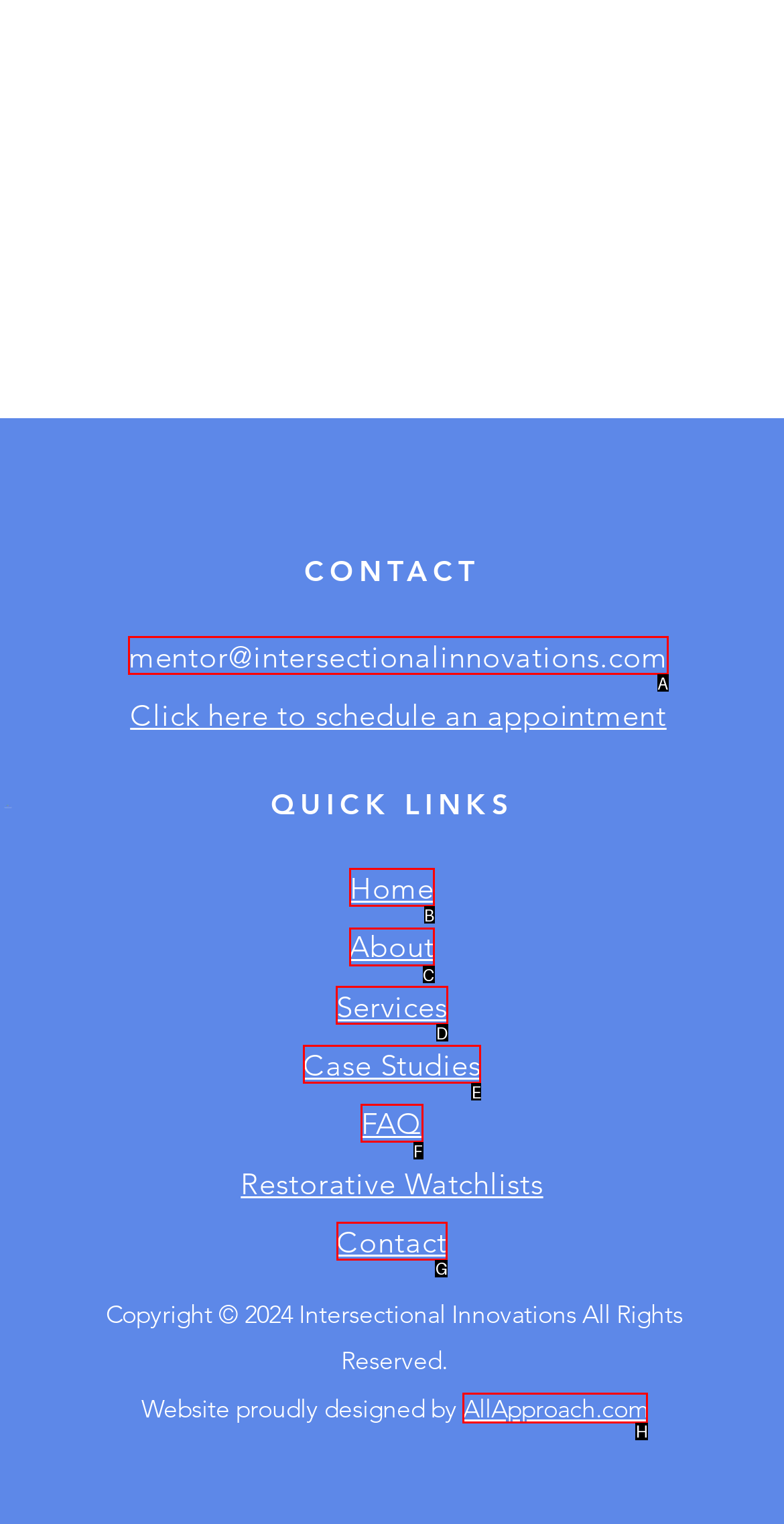Choose the HTML element that needs to be clicked for the given task: Go to the homepage Respond by giving the letter of the chosen option.

None